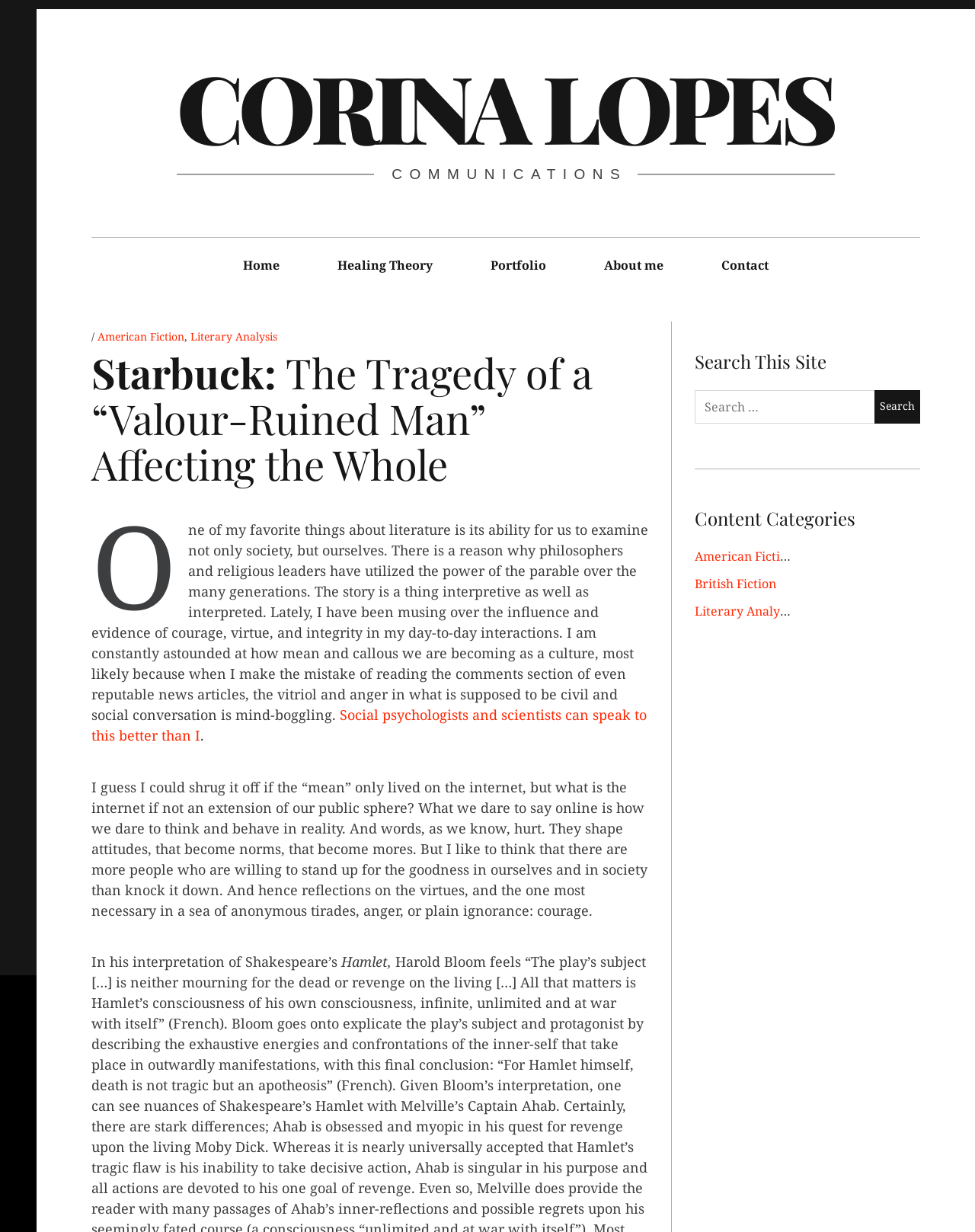What is the purpose of the search box?
Based on the visual details in the image, please answer the question thoroughly.

The search box is used to search the site, as indicated by the heading element 'Search This Site' with bounding box coordinates [0.712, 0.282, 0.944, 0.304].